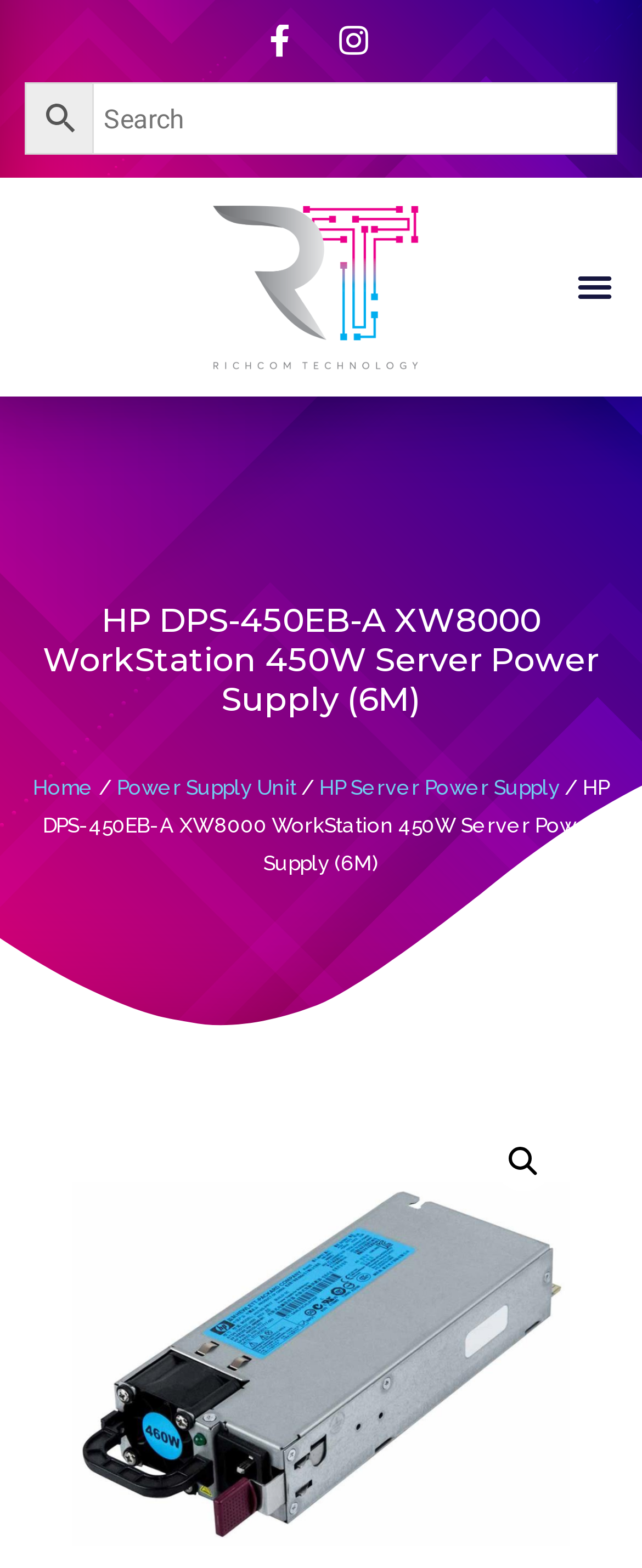Please find the bounding box for the UI component described as follows: "HP Server Power Supply".

[0.497, 0.494, 0.872, 0.51]